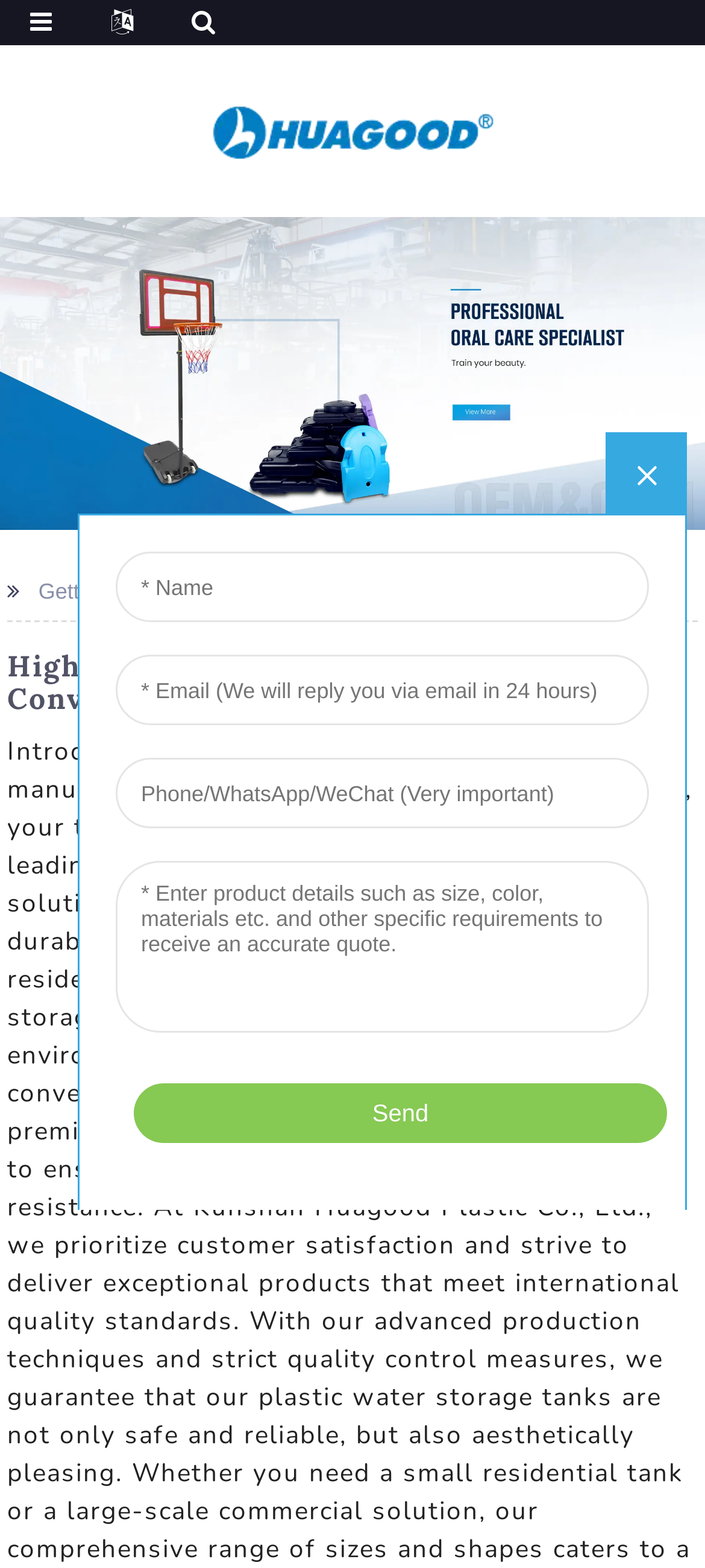What is the primary heading on this webpage?

High-Quality Plastic Water Storage Tanks , Convenient & Durable Options